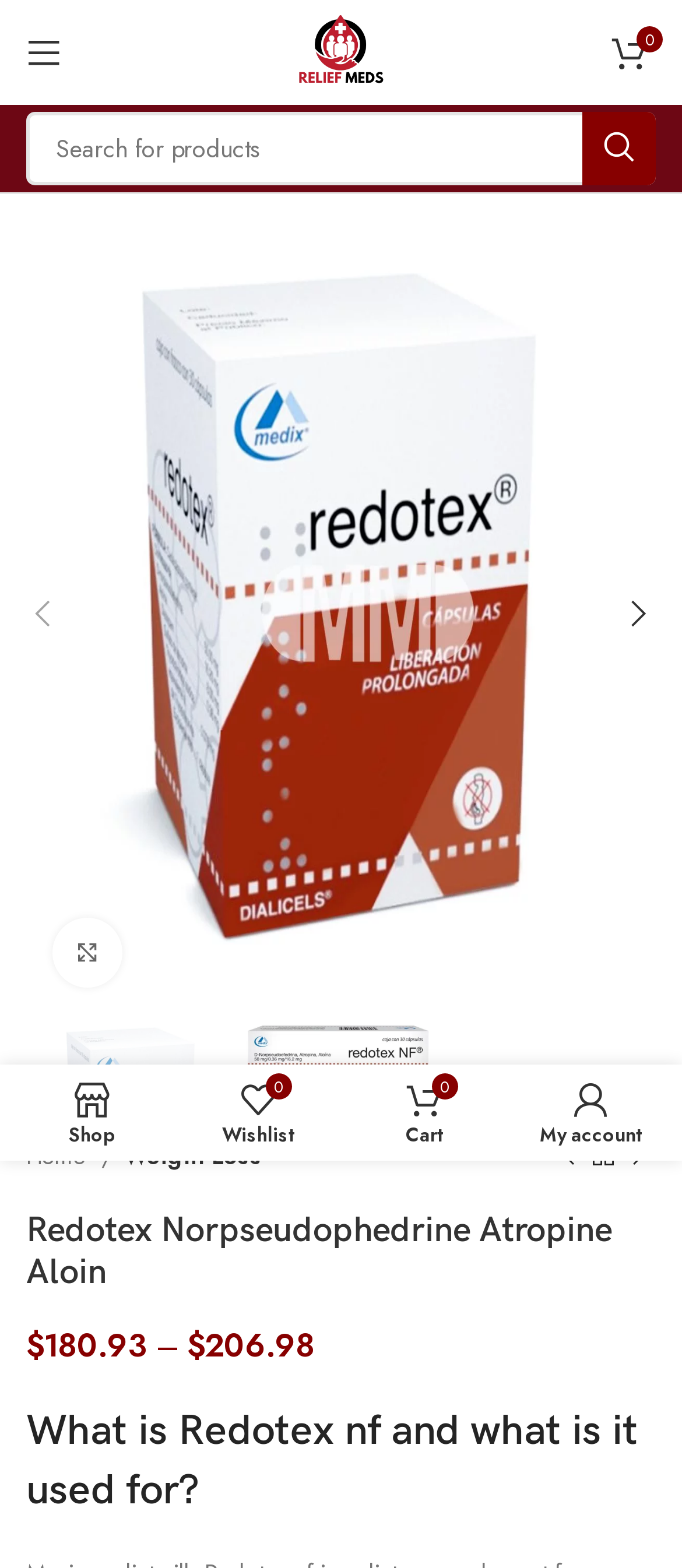Find the bounding box coordinates of the area that needs to be clicked in order to achieve the following instruction: "Visit ecosan1". The coordinates should be specified as four float numbers between 0 and 1, i.e., [left, top, right, bottom].

None